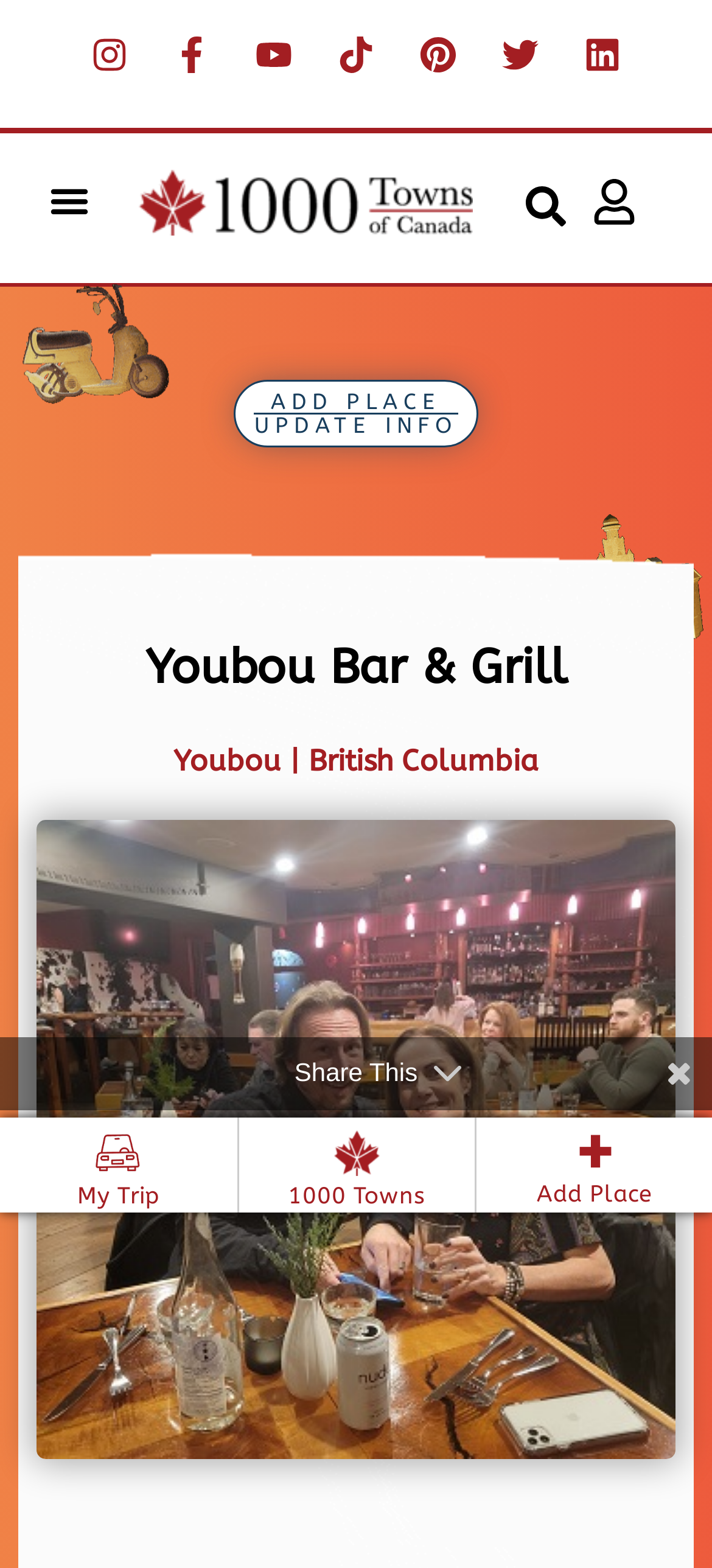Mark the bounding box of the element that matches the following description: "+ Add Place".

[0.669, 0.715, 1.0, 0.762]